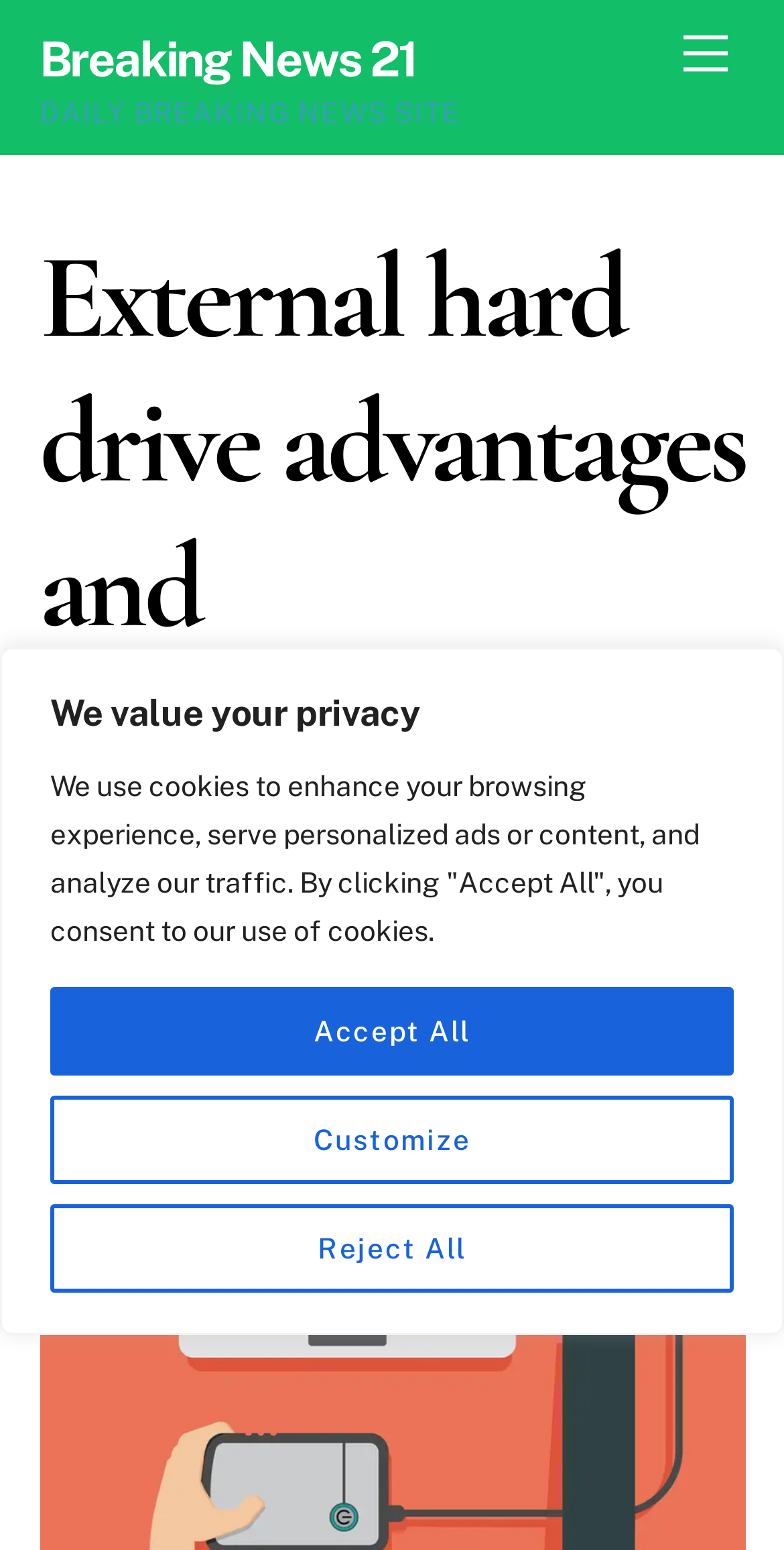Please analyze the image and provide a thorough answer to the question:
What is the topic of the main article?

The main article on the webpage is about the advantages and disadvantages of external hard drives, as indicated by the heading 'External hard drive advantages and disadvantages'.